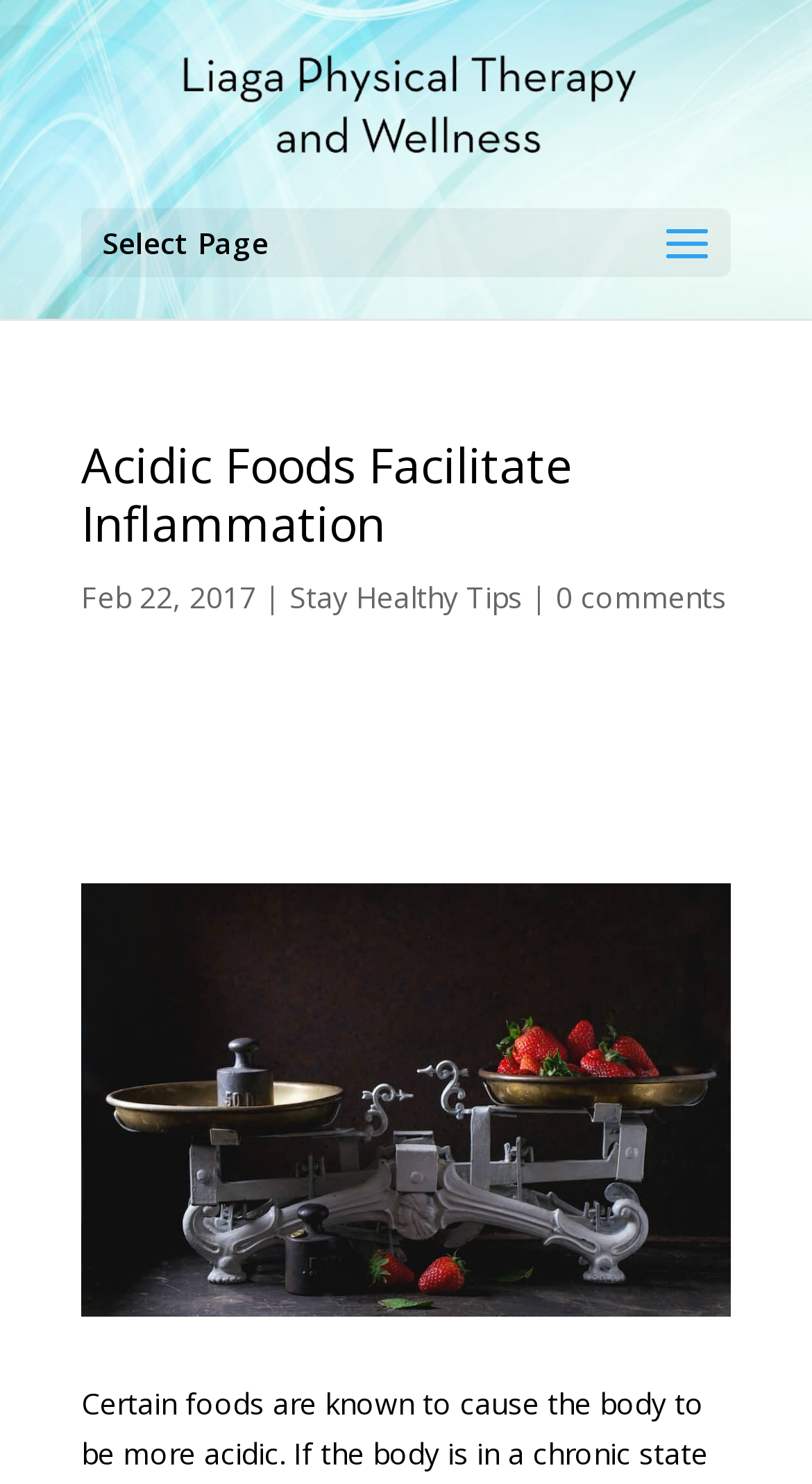Identify the coordinates of the bounding box for the element described below: "0 comments". Return the coordinates as four float numbers between 0 and 1: [left, top, right, bottom].

[0.685, 0.389, 0.895, 0.416]